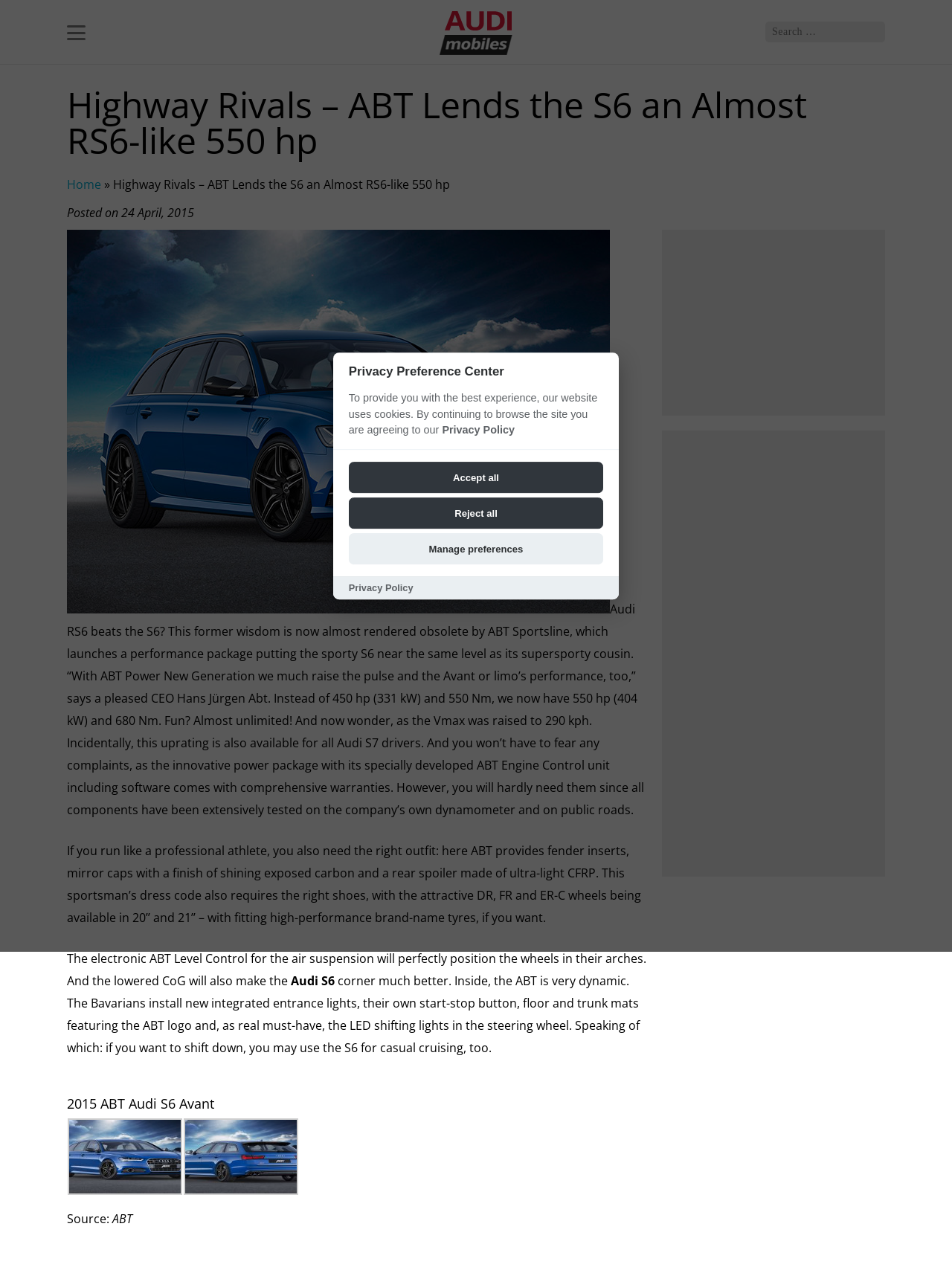Write an extensive caption that covers every aspect of the webpage.

This webpage is about the ABT Audi S6, a high-performance car. At the top, there is a logo of Audimobiles, a search bar, and a link to the home page. Below the logo, there is a main article section that takes up most of the page. The article's title, "Highway Rivals – ABT Lends the S6 an Almost RS6-like 550 hp", is prominently displayed at the top of this section. 

Under the title, there is a link to the home page, followed by the date "Posted on 24 April, 2015". Below this, there is a large image of the 2015 ABT Audi S6 Avant Front Angle. The article's content is divided into several paragraphs, describing the car's performance, features, and design. The text explains how ABT Sportsline has upgraded the S6 to have 550 hp and 680 Nm, making it comparable to the RS6. It also mentions the car's new features, such as fender inserts, mirror caps, and a rear spoiler made of ultra-light CFRP.

On the right side of the article, there are two advertisements, one above the other. At the bottom of the article, there are three links to related content, each with a small image. The webpage also has a dialog box for managing privacy preferences, which can be accessed by clicking on a link at the bottom of the page.